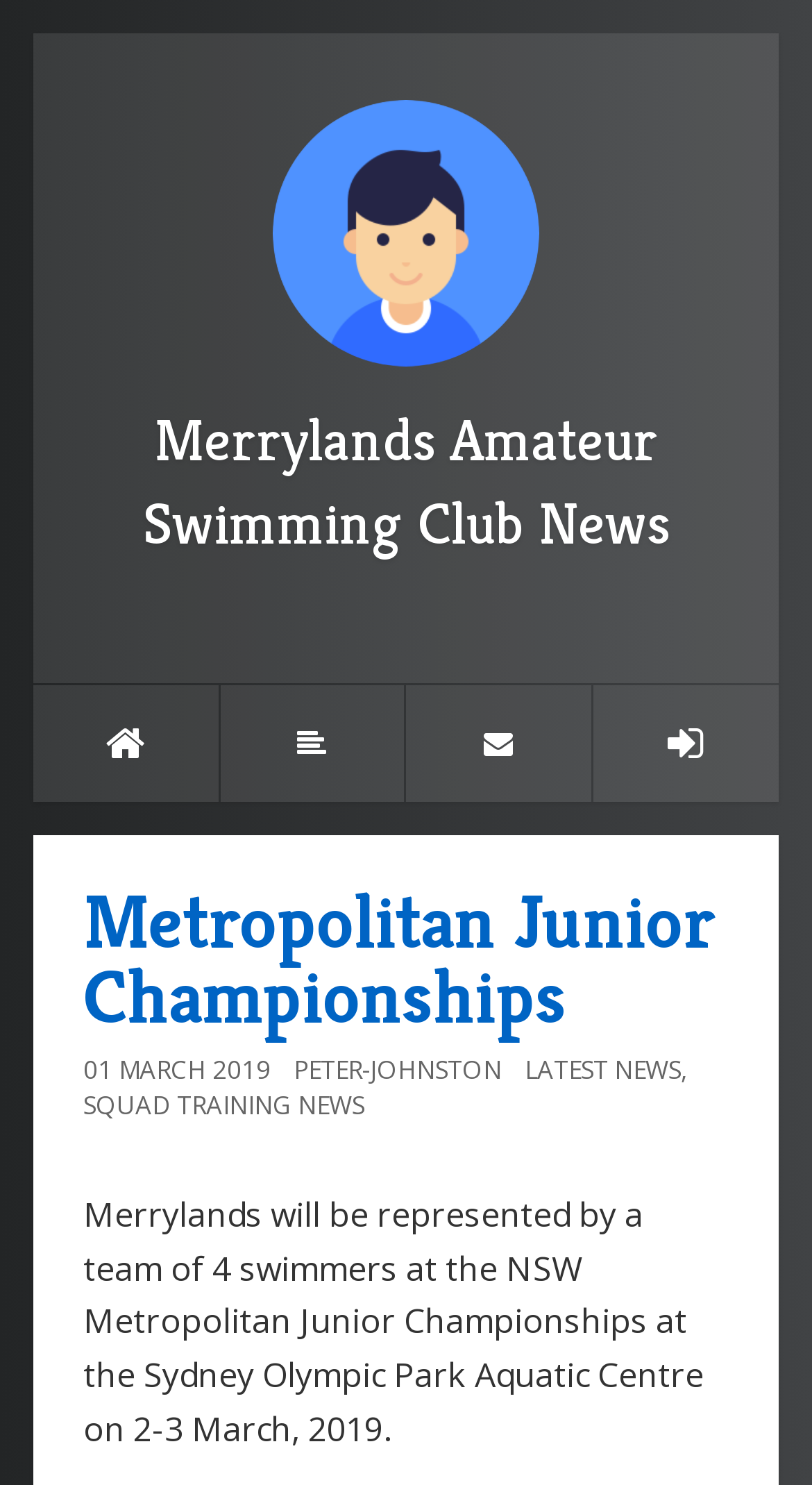Please specify the bounding box coordinates in the format (top-left x, top-left y, bottom-right x, bottom-right y), with all values as floating point numbers between 0 and 1. Identify the bounding box of the UI element described by: Peter-Johnston

[0.362, 0.708, 0.618, 0.732]